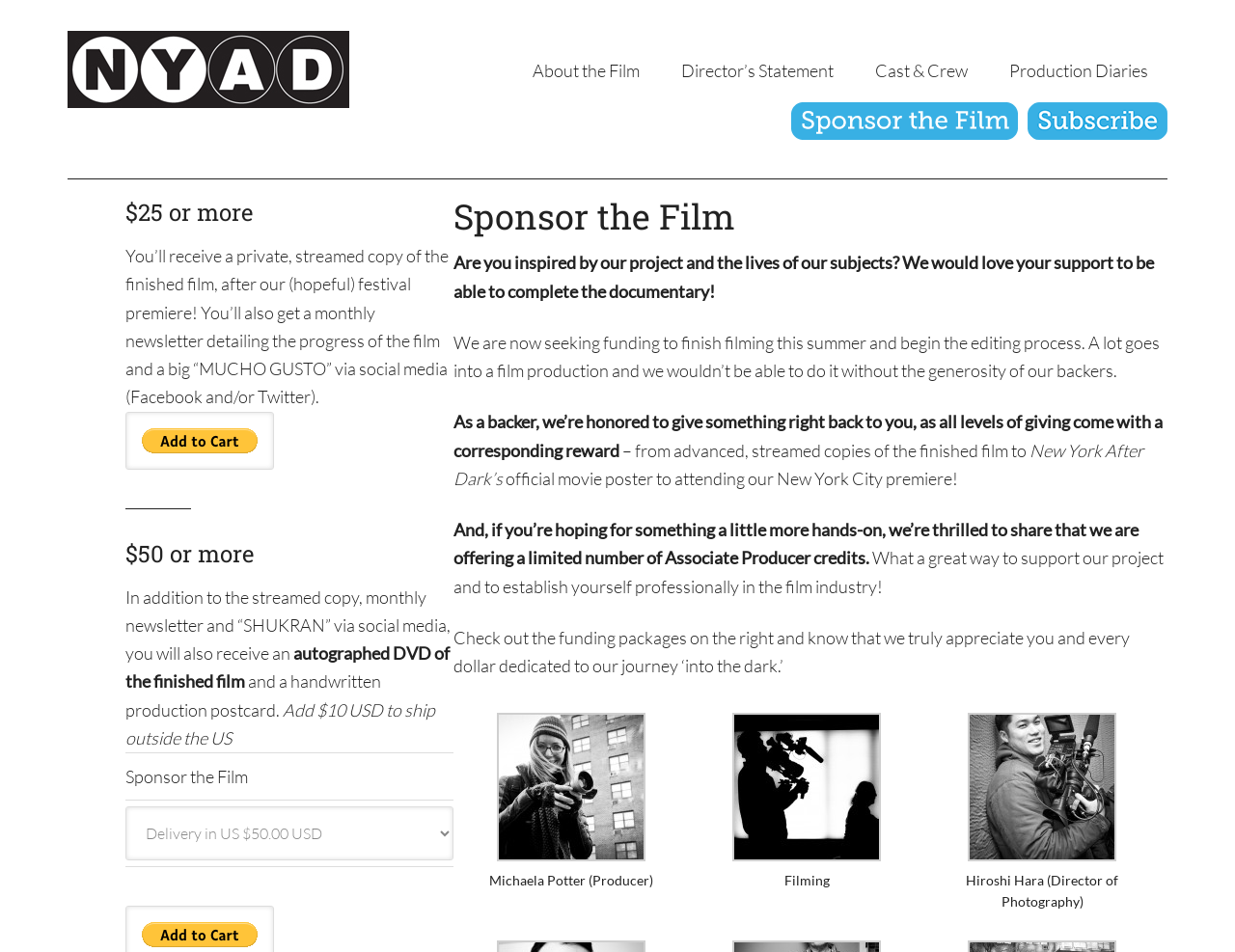What is the role of Hiroshi Hara in the film?
Carefully analyze the image and provide a thorough answer to the question.

I found the answer by looking at the description list on the webpage. Hiroshi Hara is listed as a team member with the title 'Director of Photography'.